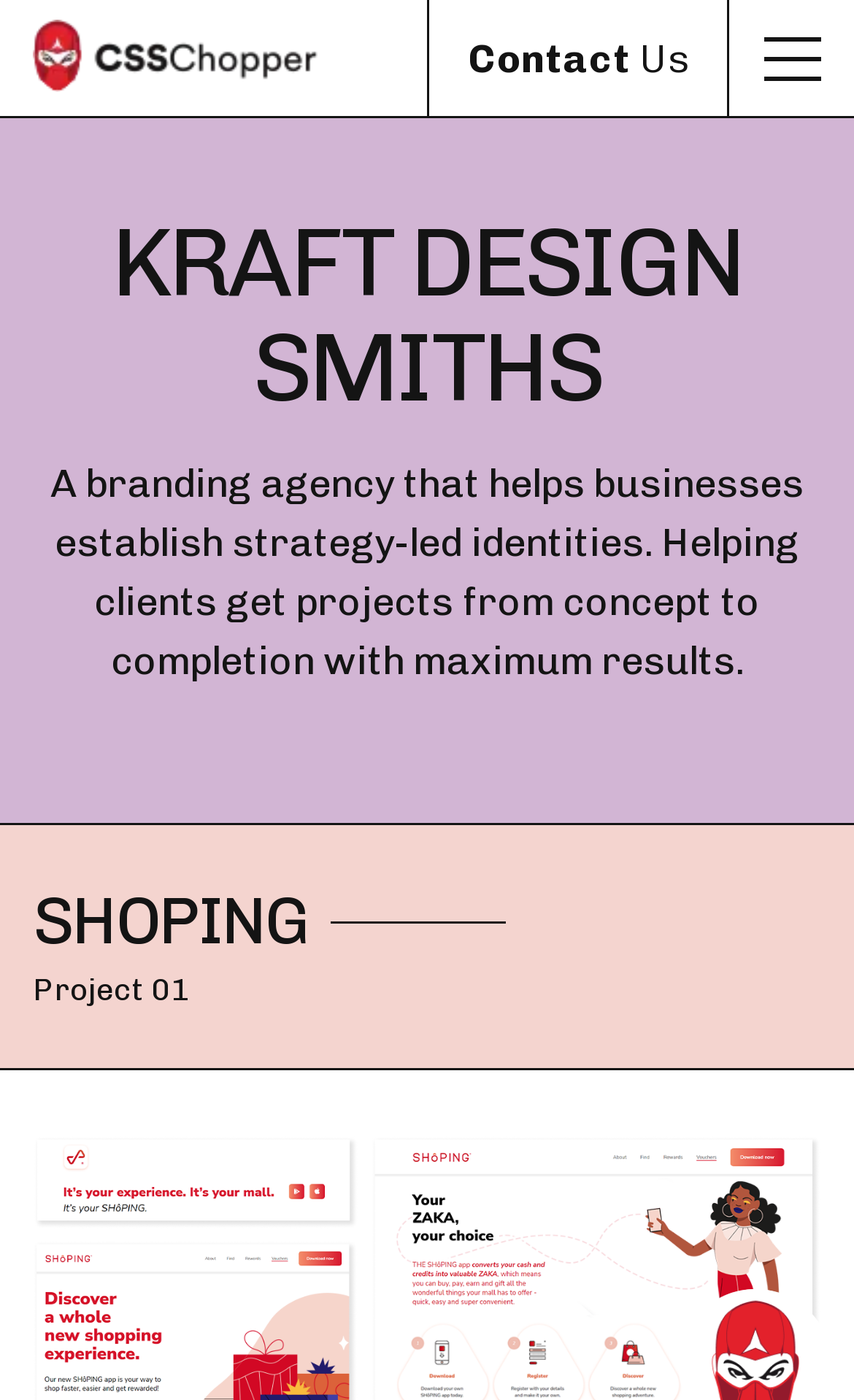What is the name of the logo on the top left?
Answer the question with just one word or phrase using the image.

CSSChopper Logo